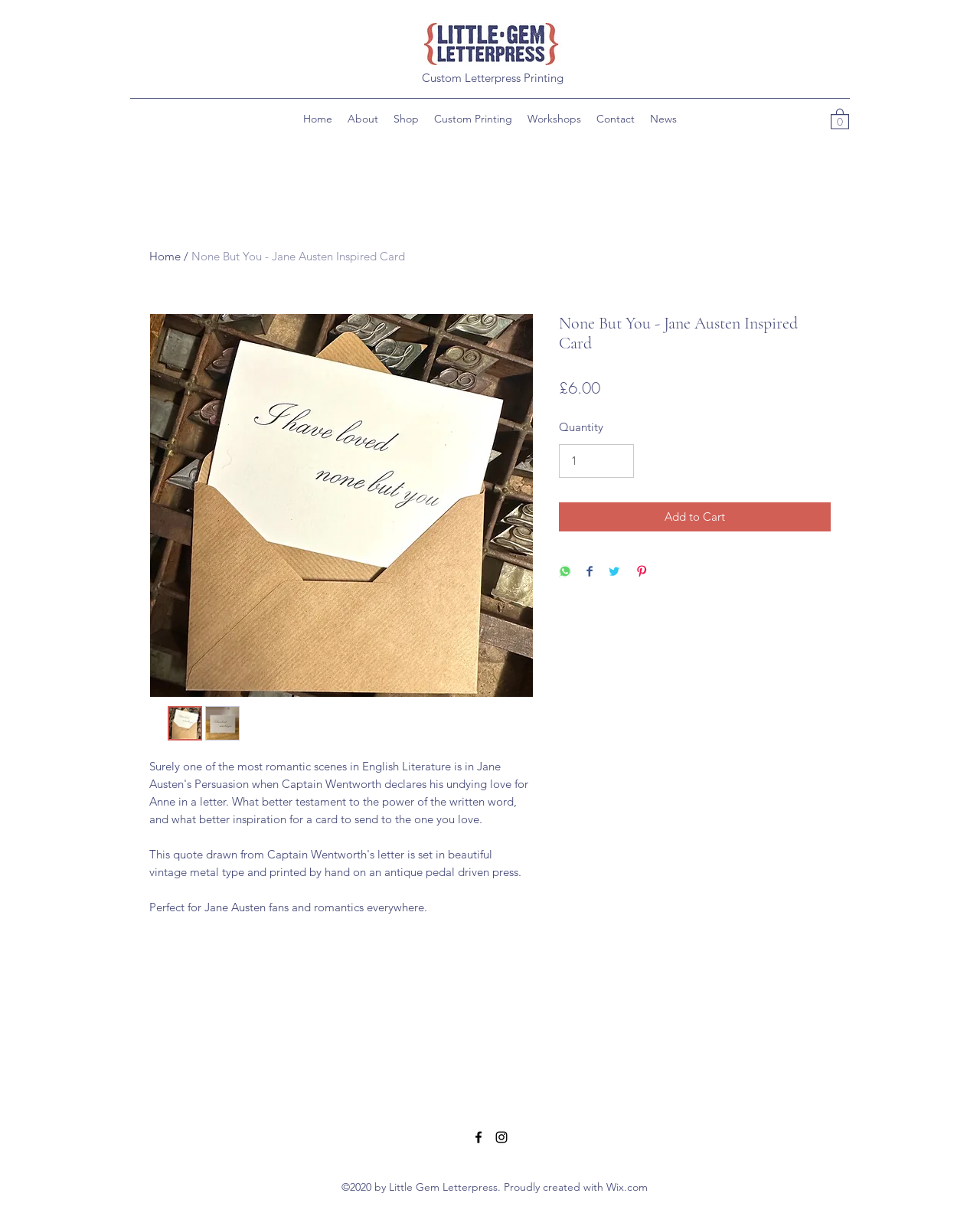Pinpoint the bounding box coordinates of the element you need to click to execute the following instruction: "Click the 'Home' link". The bounding box should be represented by four float numbers between 0 and 1, in the format [left, top, right, bottom].

[0.302, 0.087, 0.347, 0.106]